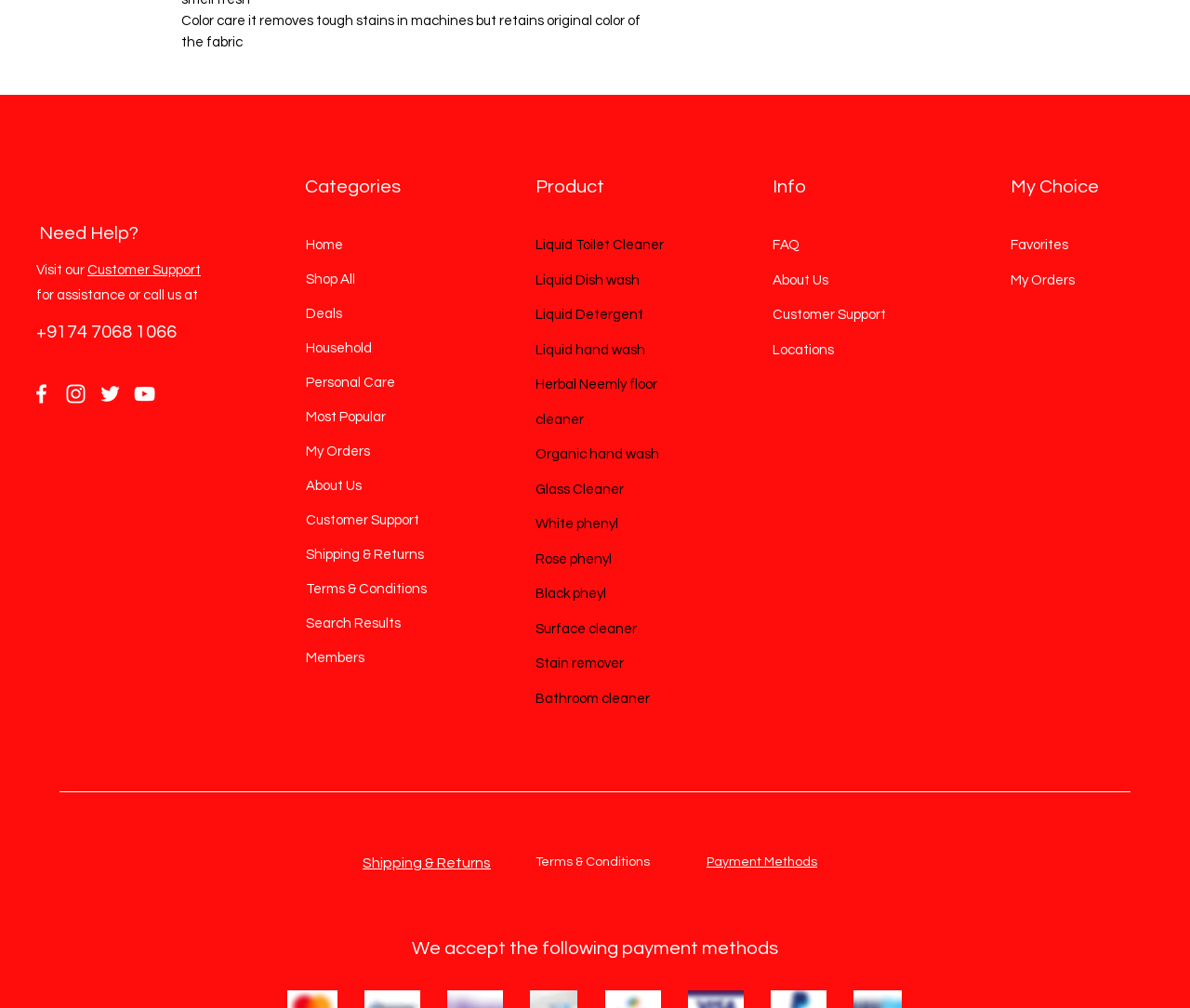Answer the following query concisely with a single word or phrase:
What is the last product listed?

Stain remover